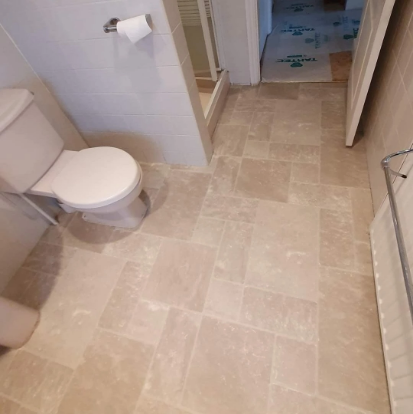What is partially visible to the left of the image?
Examine the screenshot and reply with a single word or phrase.

A modern white toilet